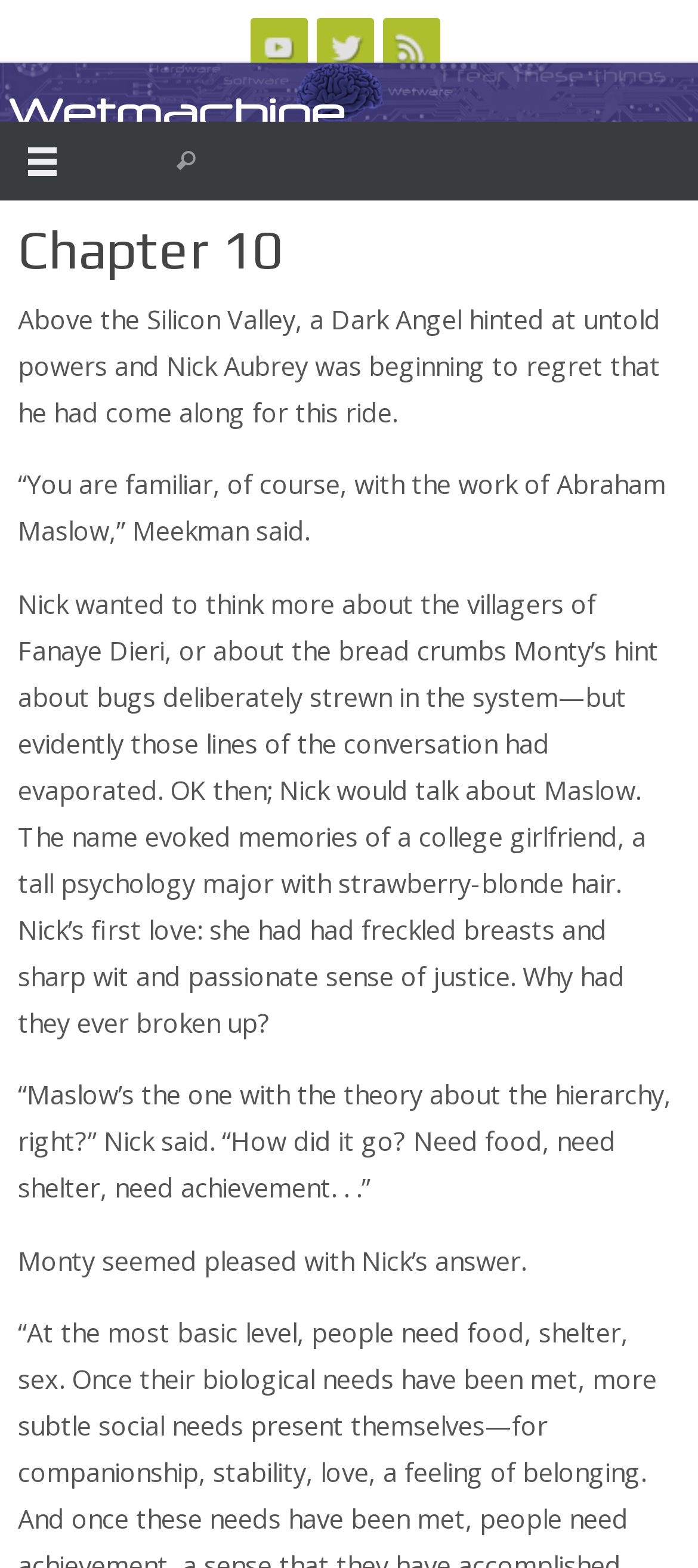Using the description: "title="Twitter"", determine the UI element's bounding box coordinates. Ensure the coordinates are in the format of four float numbers between 0 and 1, i.e., [left, top, right, bottom].

[0.453, 0.011, 0.535, 0.048]